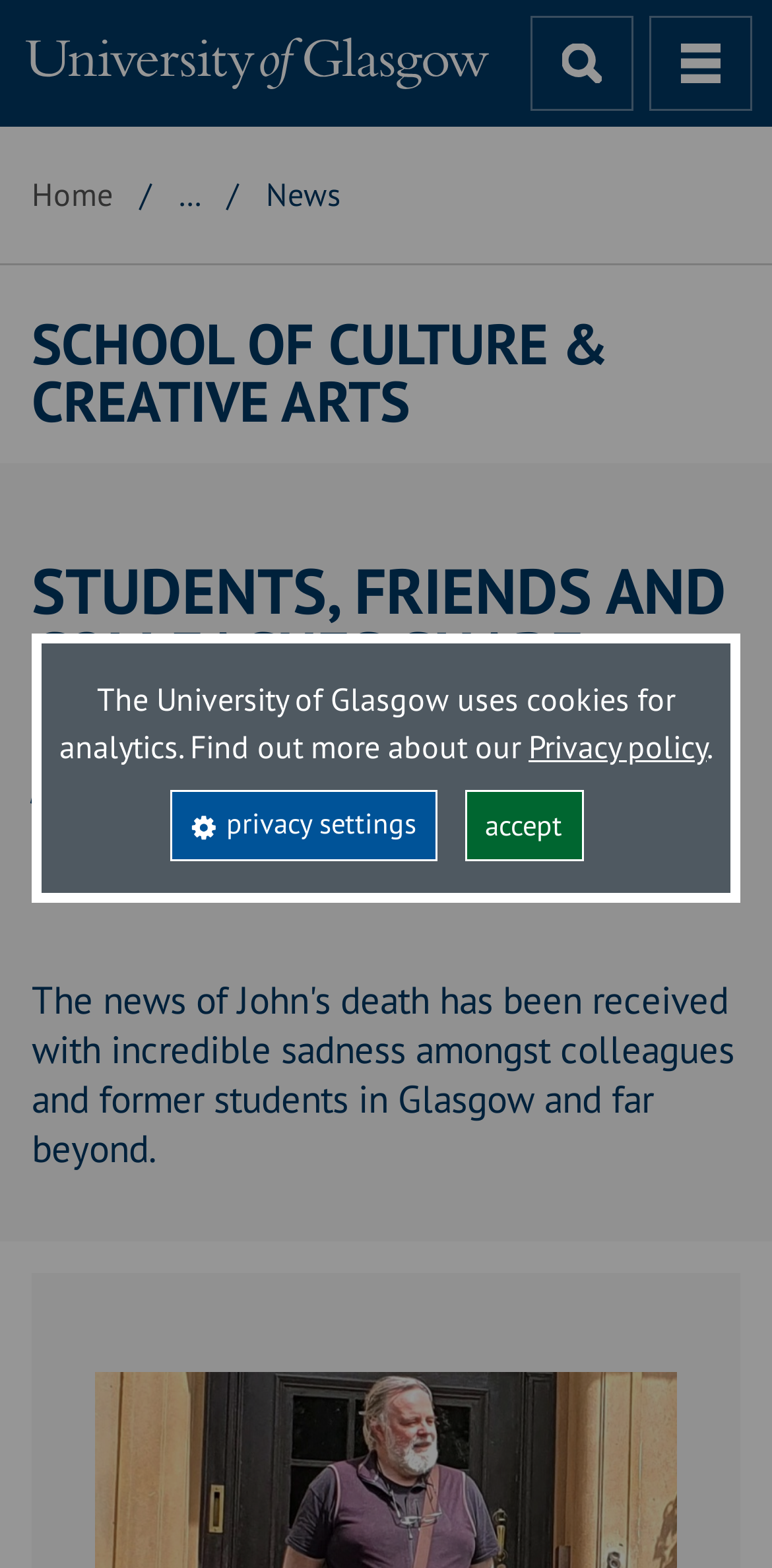Find the bounding box coordinates for the area you need to click to carry out the instruction: "open search". The coordinates should be four float numbers between 0 and 1, indicated as [left, top, right, bottom].

[0.687, 0.01, 0.821, 0.071]